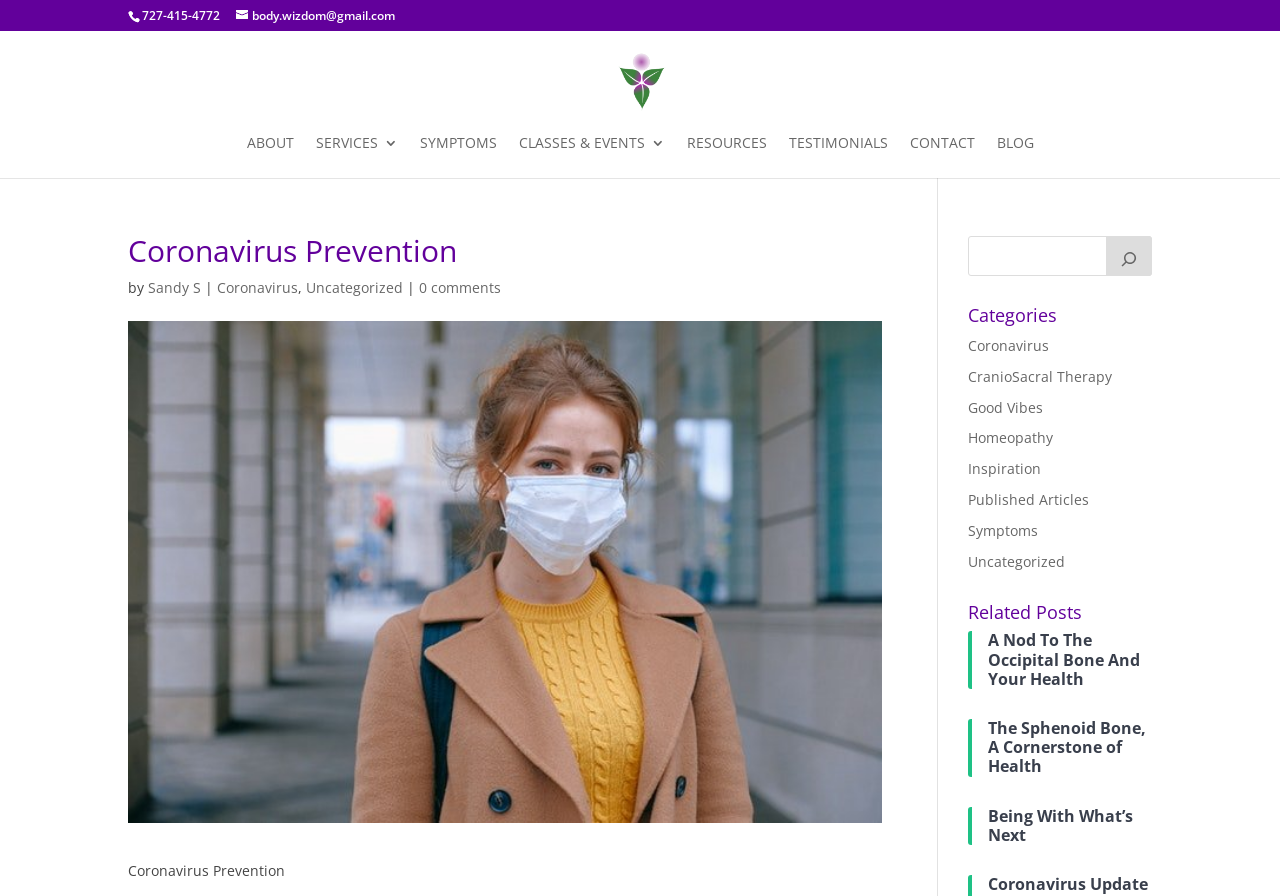Bounding box coordinates are specified in the format (top-left x, top-left y, bottom-right x, bottom-right y). All values are floating point numbers bounded between 0 and 1. Please provide the bounding box coordinate of the region this sentence describes: Being With What’s Next

[0.772, 0.9, 0.9, 0.943]